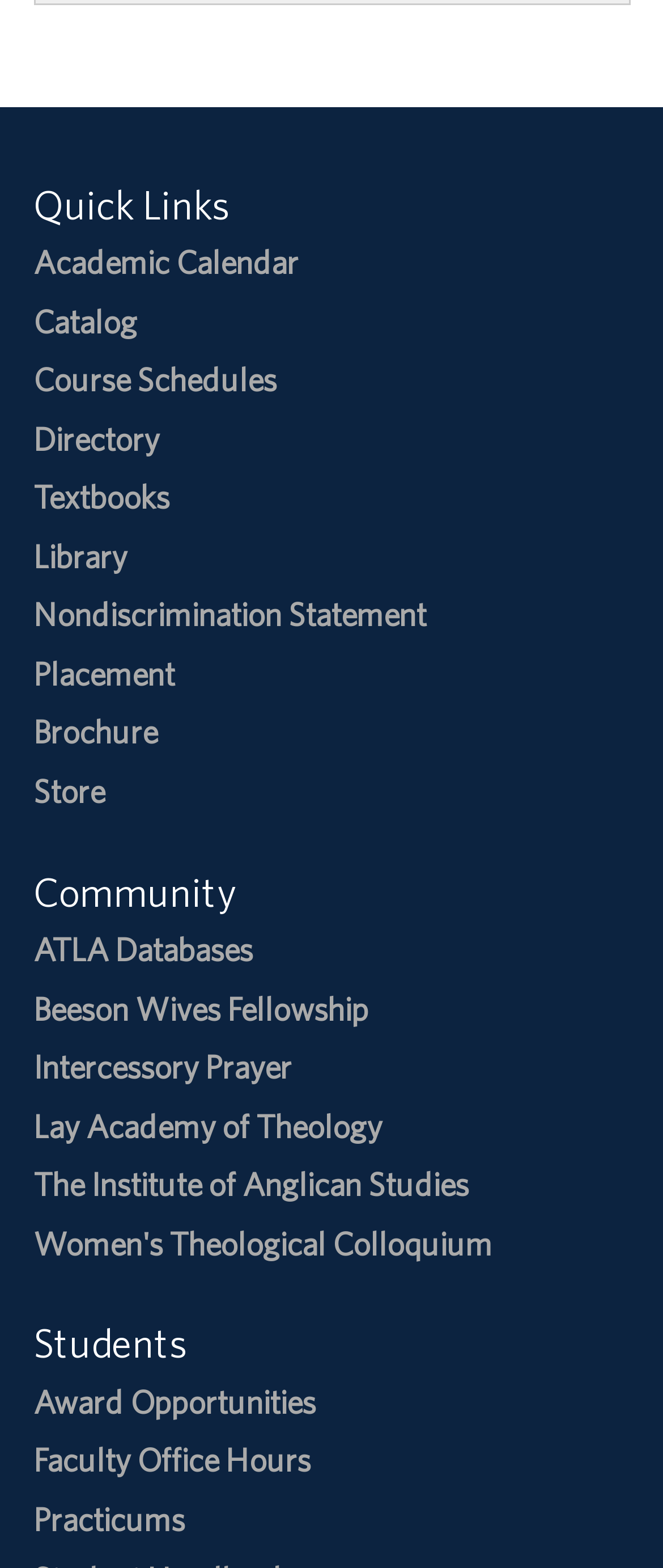Provide the bounding box for the UI element matching this description: "aria-label="Google Places"".

None